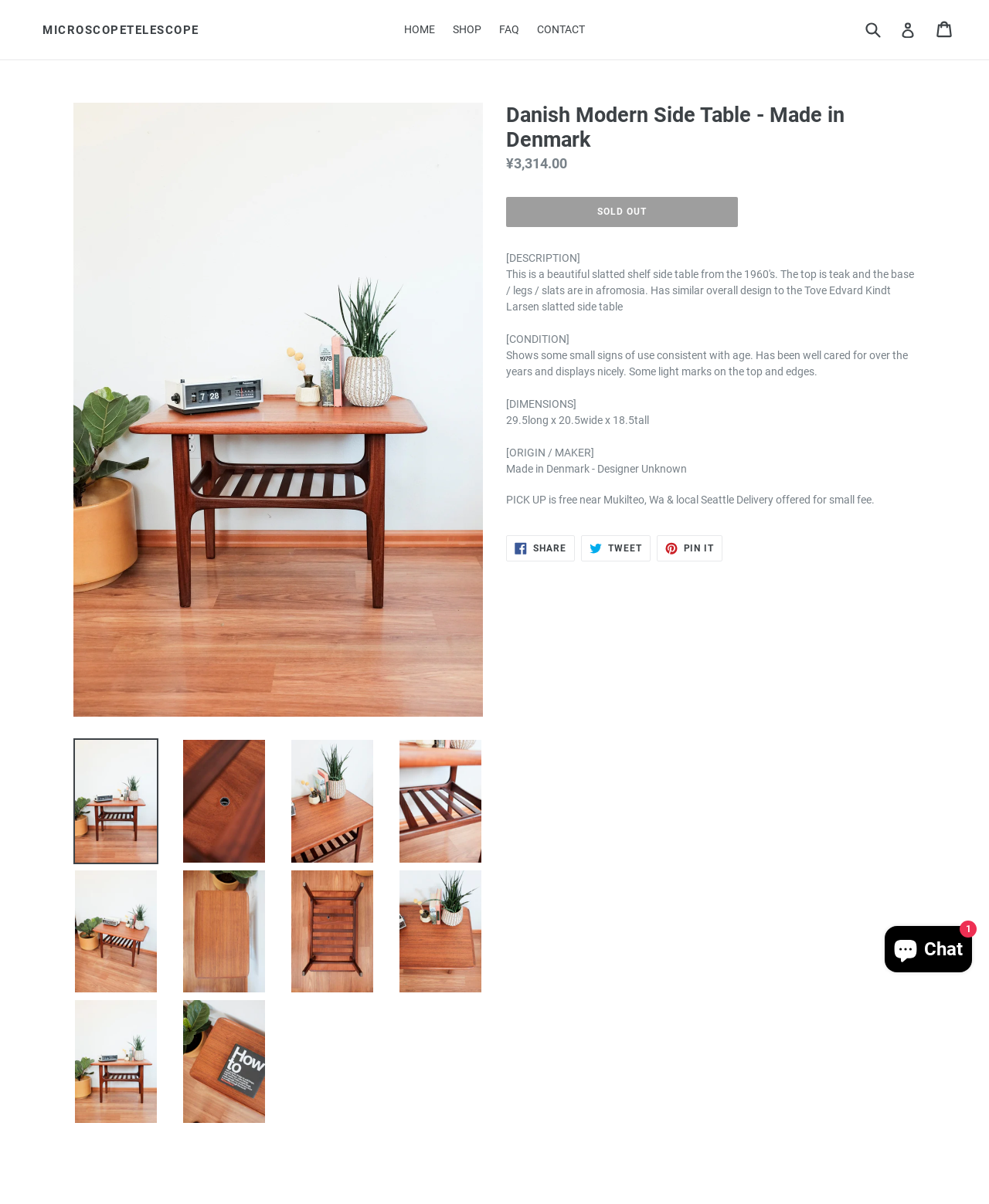Find and indicate the bounding box coordinates of the region you should select to follow the given instruction: "Compare".

None